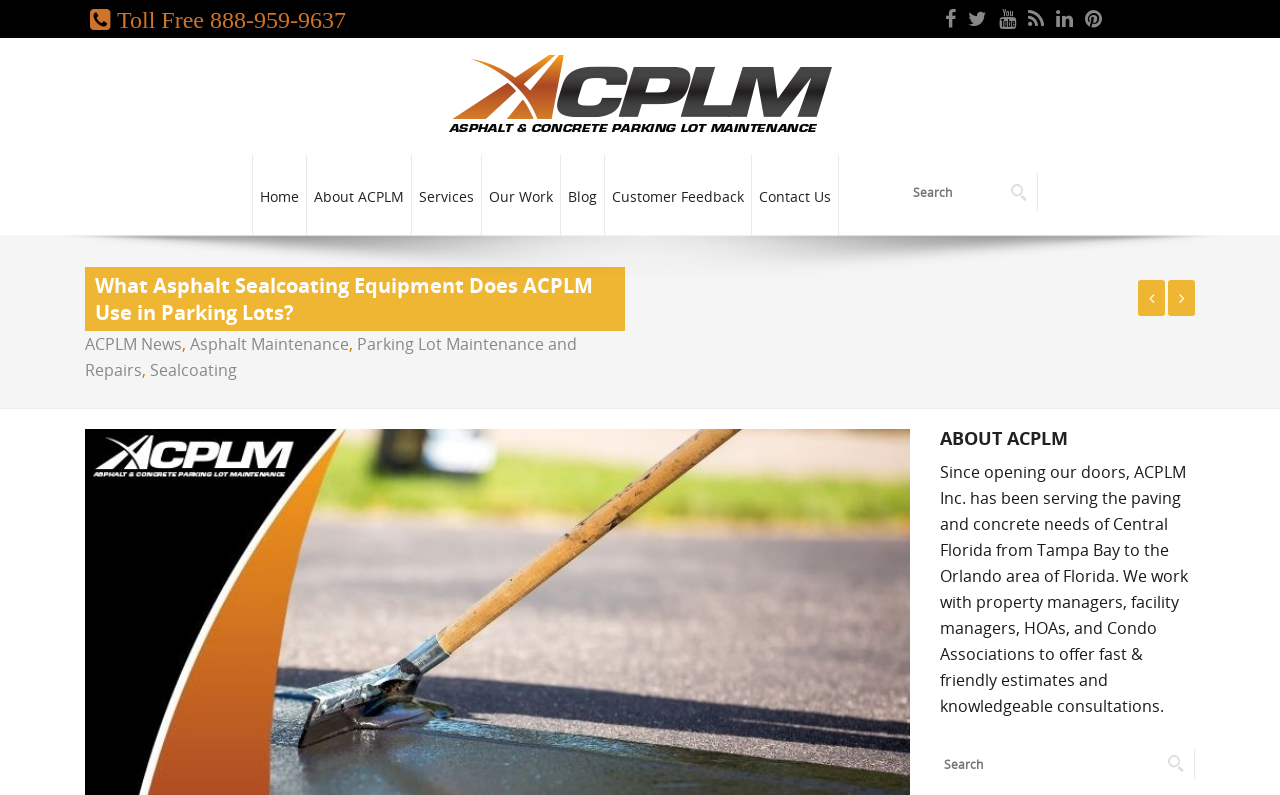Please identify the bounding box coordinates of the clickable region that I should interact with to perform the following instruction: "Call the toll-free number". The coordinates should be expressed as four float numbers between 0 and 1, i.e., [left, top, right, bottom].

[0.087, 0.009, 0.27, 0.039]